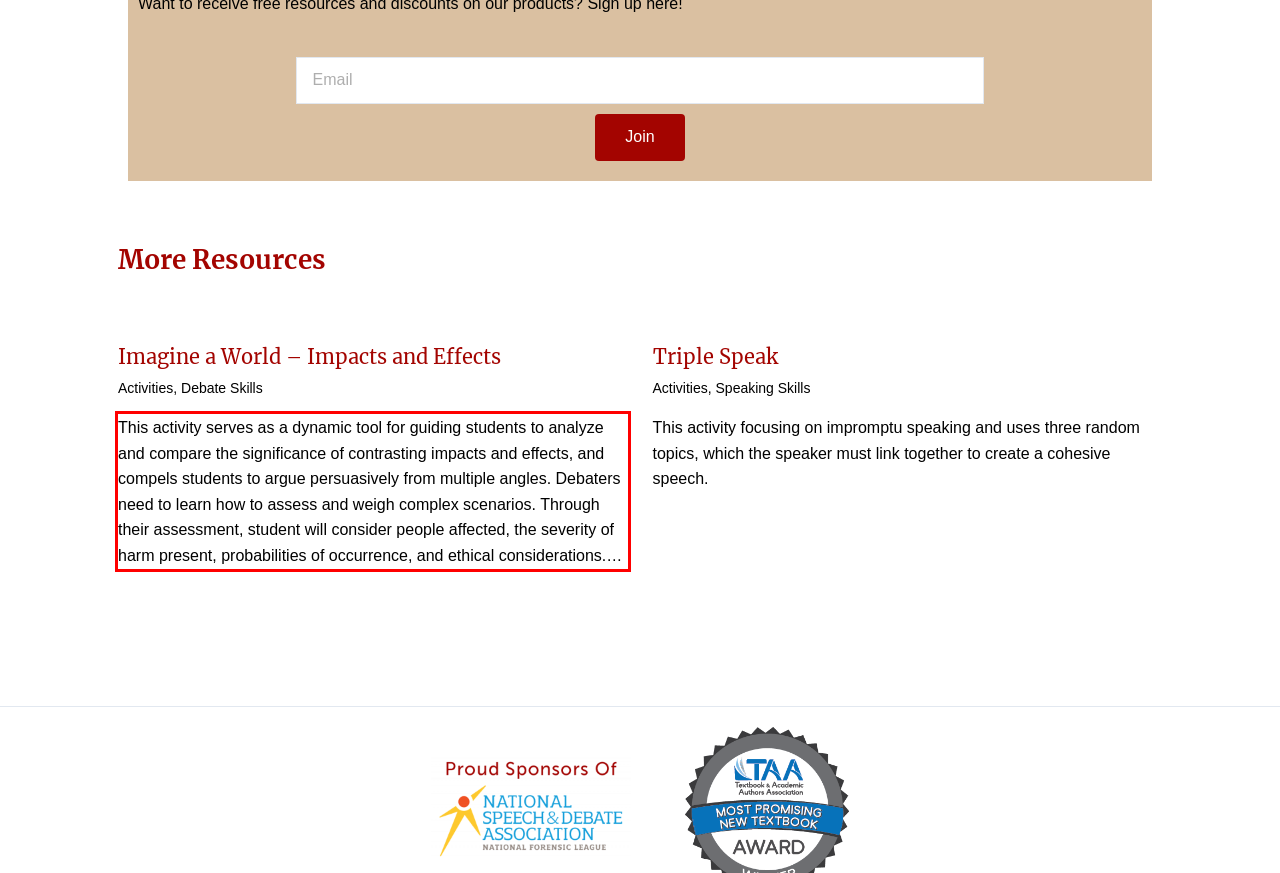Given the screenshot of the webpage, identify the red bounding box, and recognize the text content inside that red bounding box.

This activity serves as a dynamic tool for guiding students to analyze and compare the significance of contrasting impacts and effects, and compels students to argue persuasively from multiple angles. Debaters need to learn how to assess and weigh complex scenarios. Through their assessment, student will consider people affected, the severity of harm present, probabilities of occurrence, and ethical considerations.…